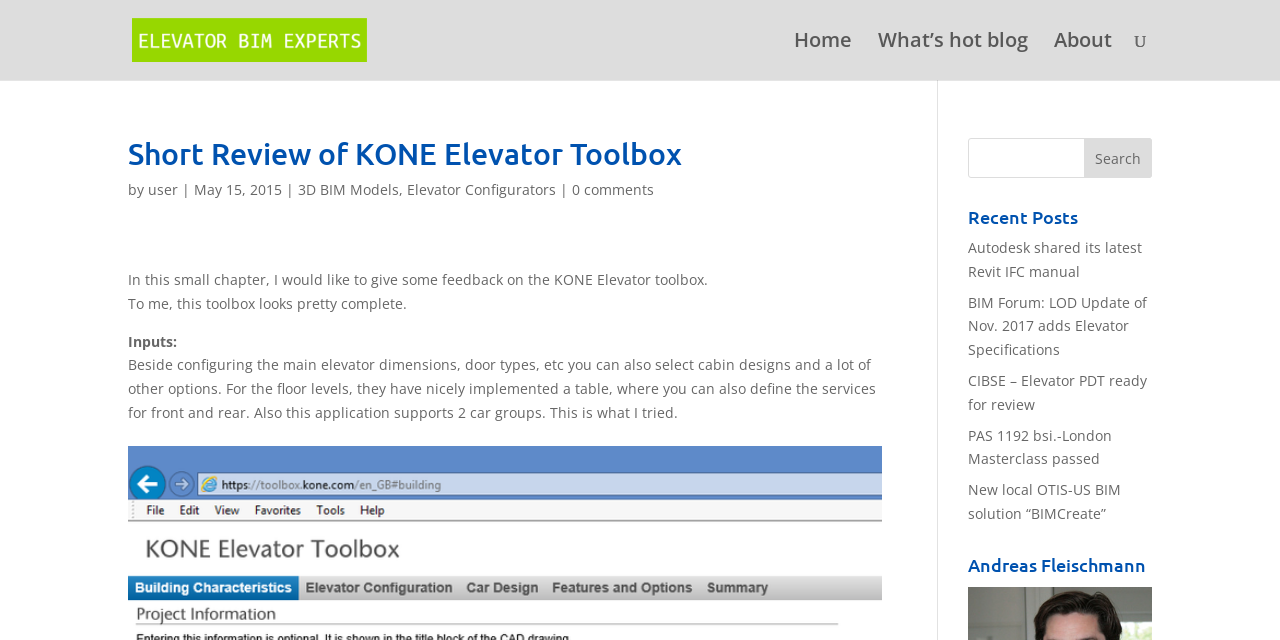Please identify the webpage's heading and generate its text content.

Short Review of KONE Elevator Toolbox